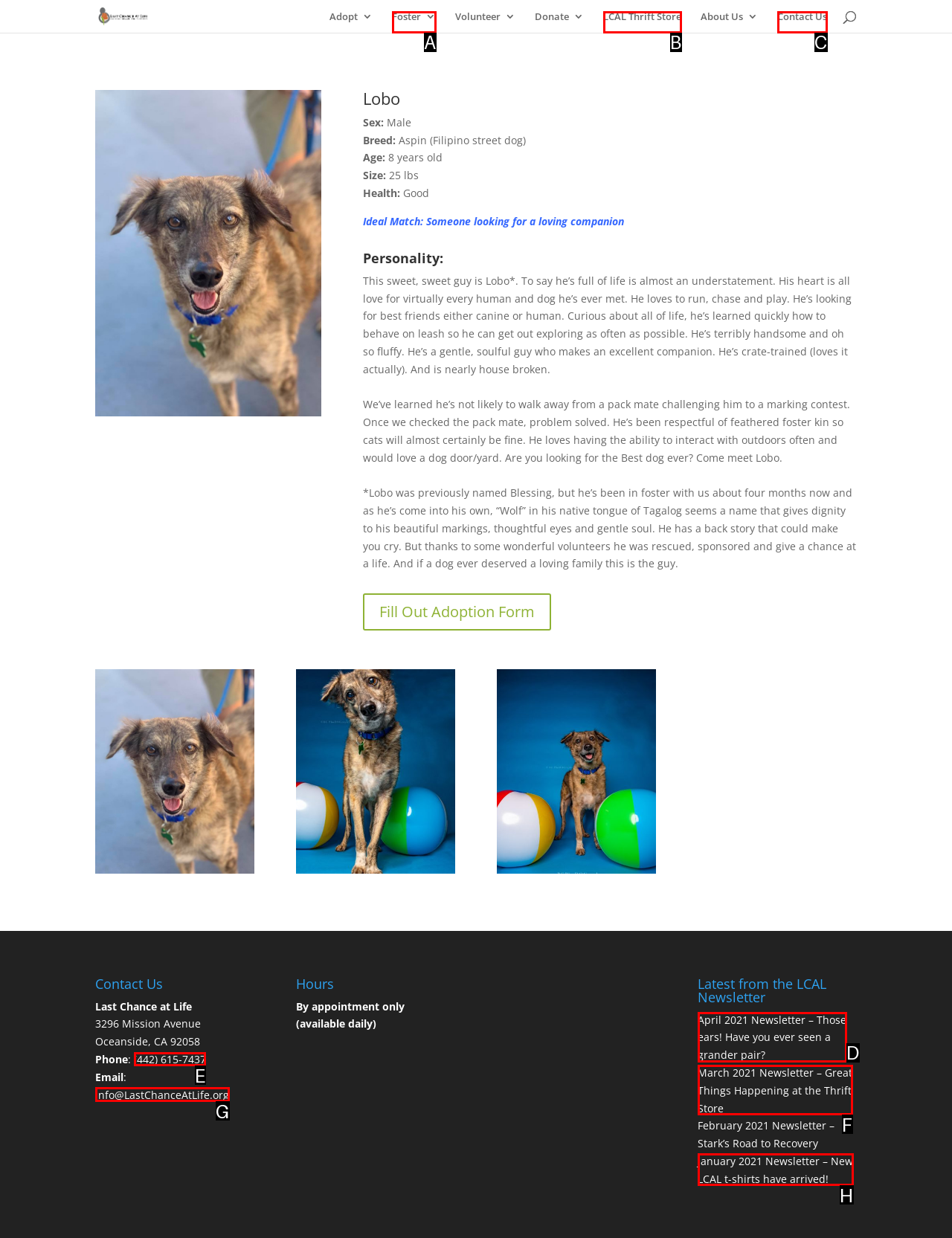Pick the right letter to click to achieve the task: Contact Last Chance at Life via phone
Answer with the letter of the correct option directly.

E